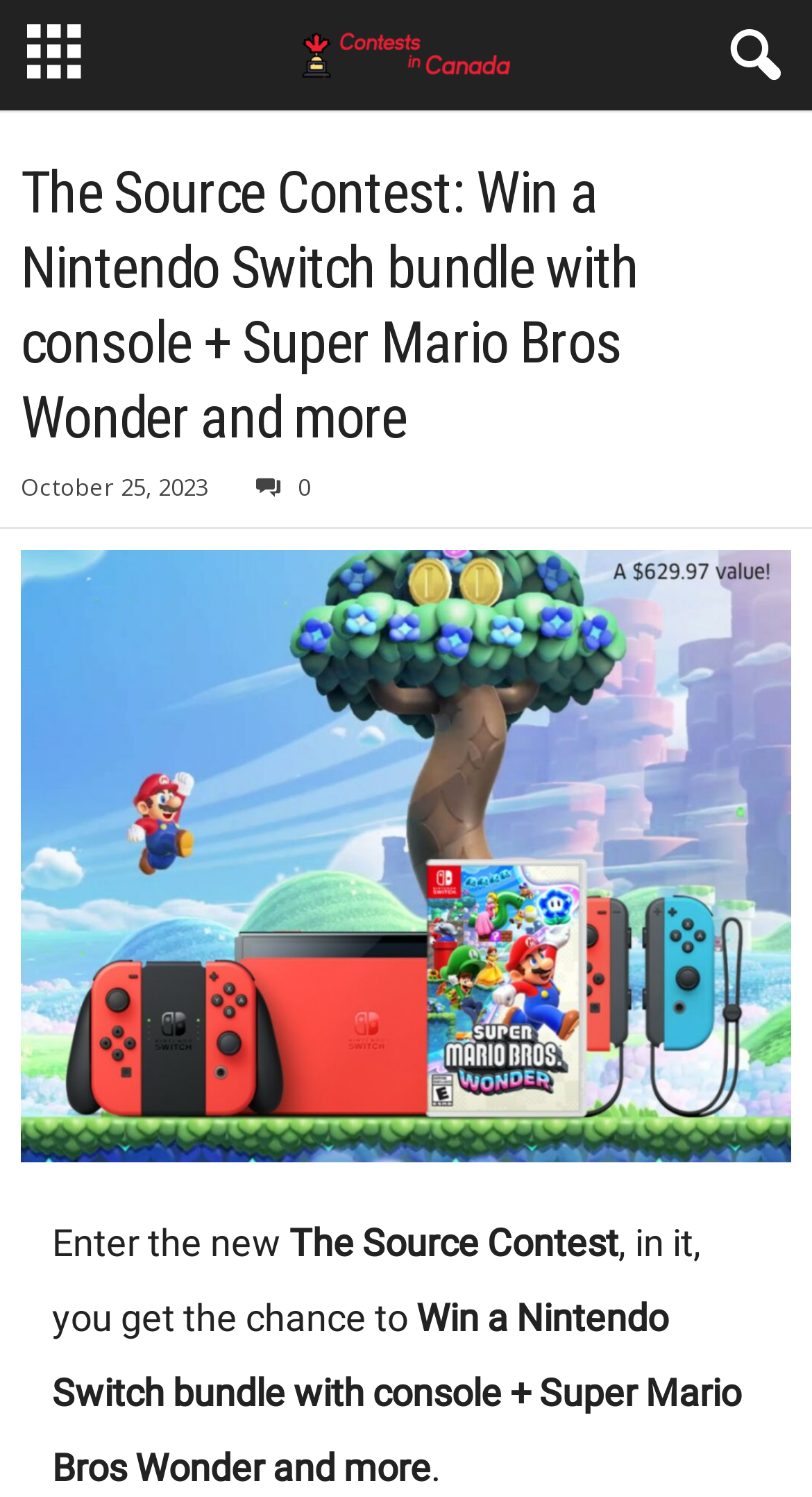Show the bounding box coordinates for the HTML element described as: "title="mario"".

[0.026, 0.367, 0.974, 0.777]